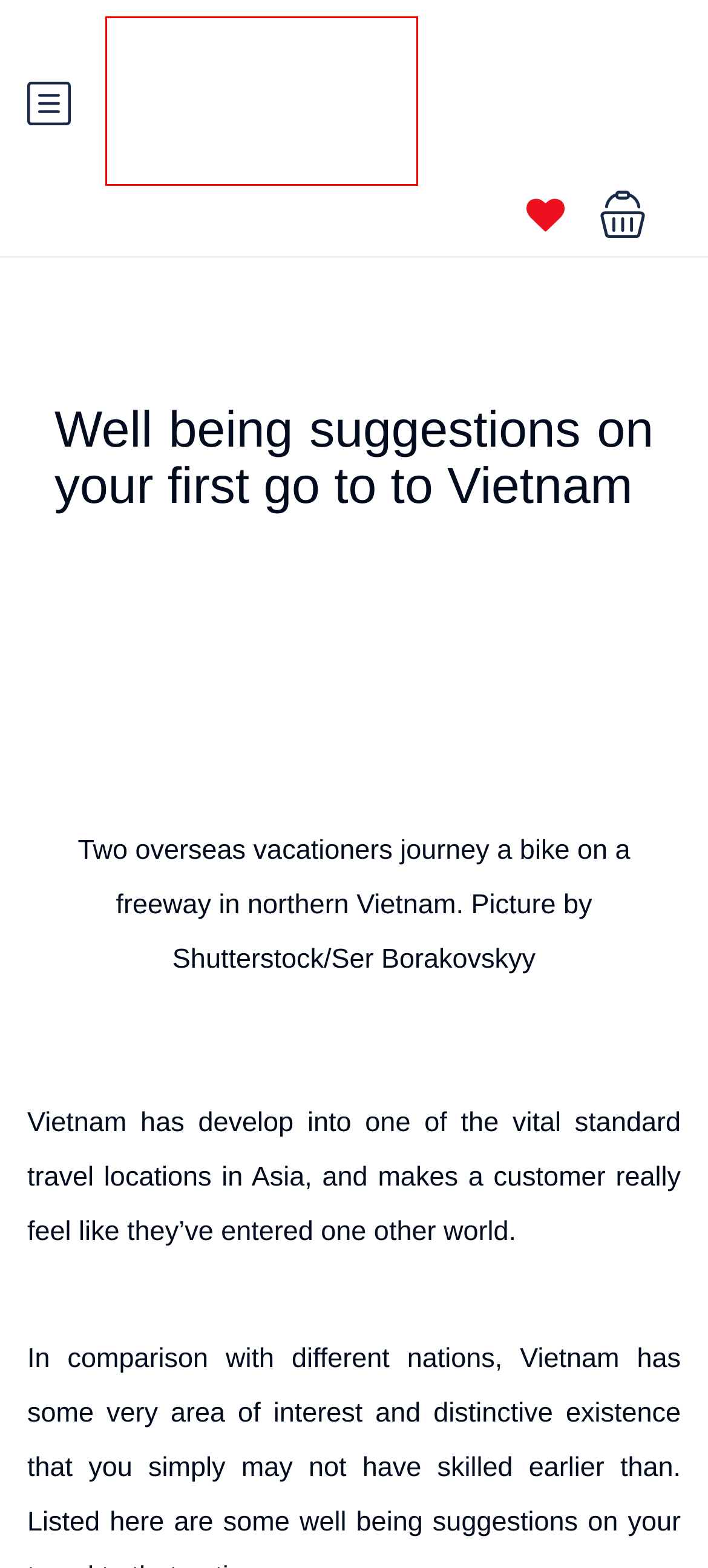You are presented with a screenshot of a webpage containing a red bounding box around an element. Determine which webpage description best describes the new webpage after clicking on the highlighted element. Here are the candidates:
A. 15 finest Vietnam destinations for each travel style | Indochina Treks Travel
B. Vietnamese water puppets | Indochina Treks Travel
C. 4 Vietnamese airlines earn kudos at World Travel Awards | Indochina Treks Travel
D. Vietnam for Families: 15 Things to Do in Vietnam with Kids | Indochina Treks Travel
E. Da Nang expects to welcome 540,000 foreign tourists in next six months | Indochina Treks Travel
F. 8 famous local markets around Sapa | Indochina Treks Travel
G. Vietnamese cities win top regional honors at World Travel Awards | Indochina Treks Travel
H. Indochina Treks Travel - A Local Tour Operator for Indochina Tours

H